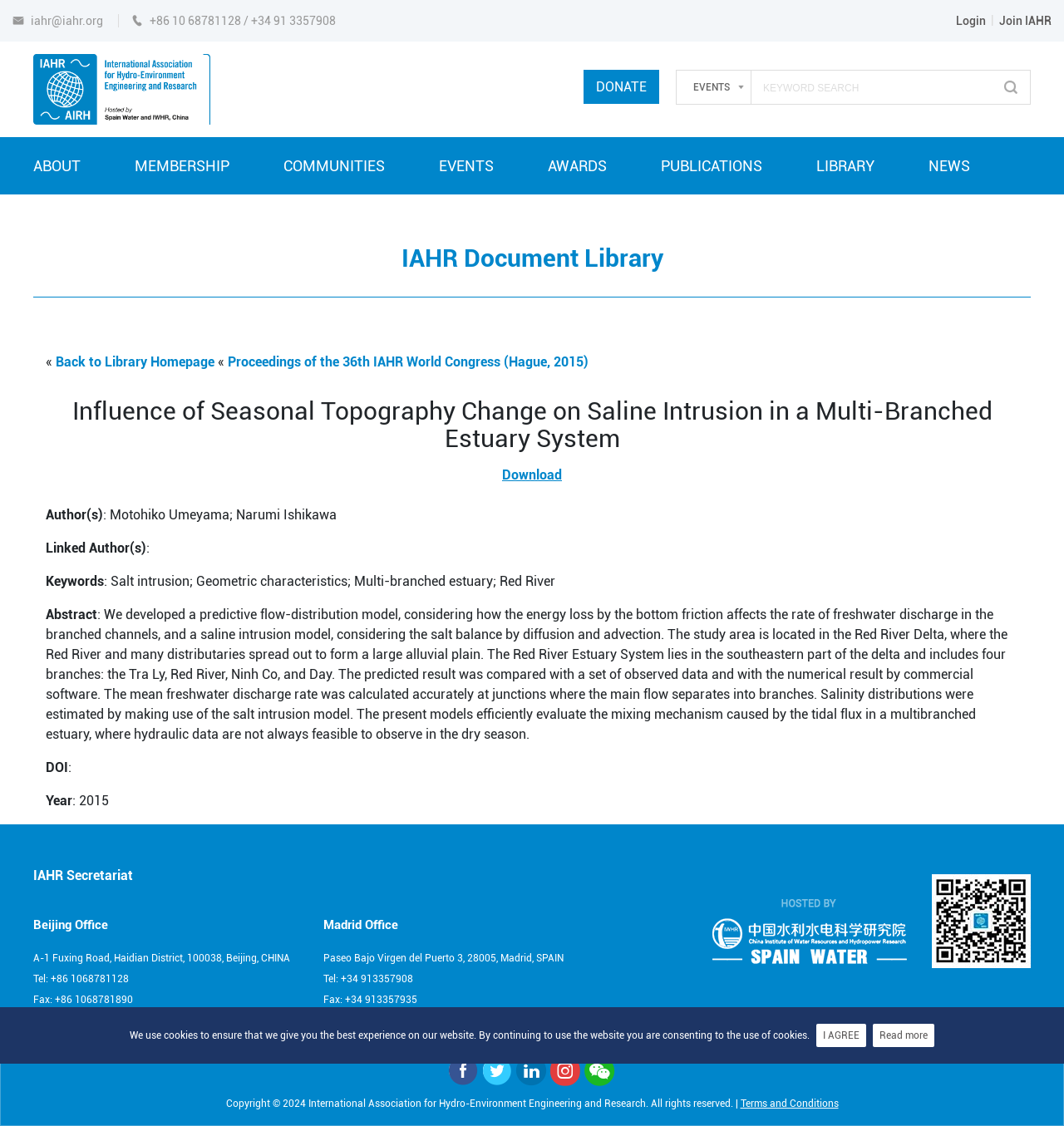Indicate the bounding box coordinates of the clickable region to achieve the following instruction: "Donate to IAHR."

[0.548, 0.062, 0.62, 0.092]